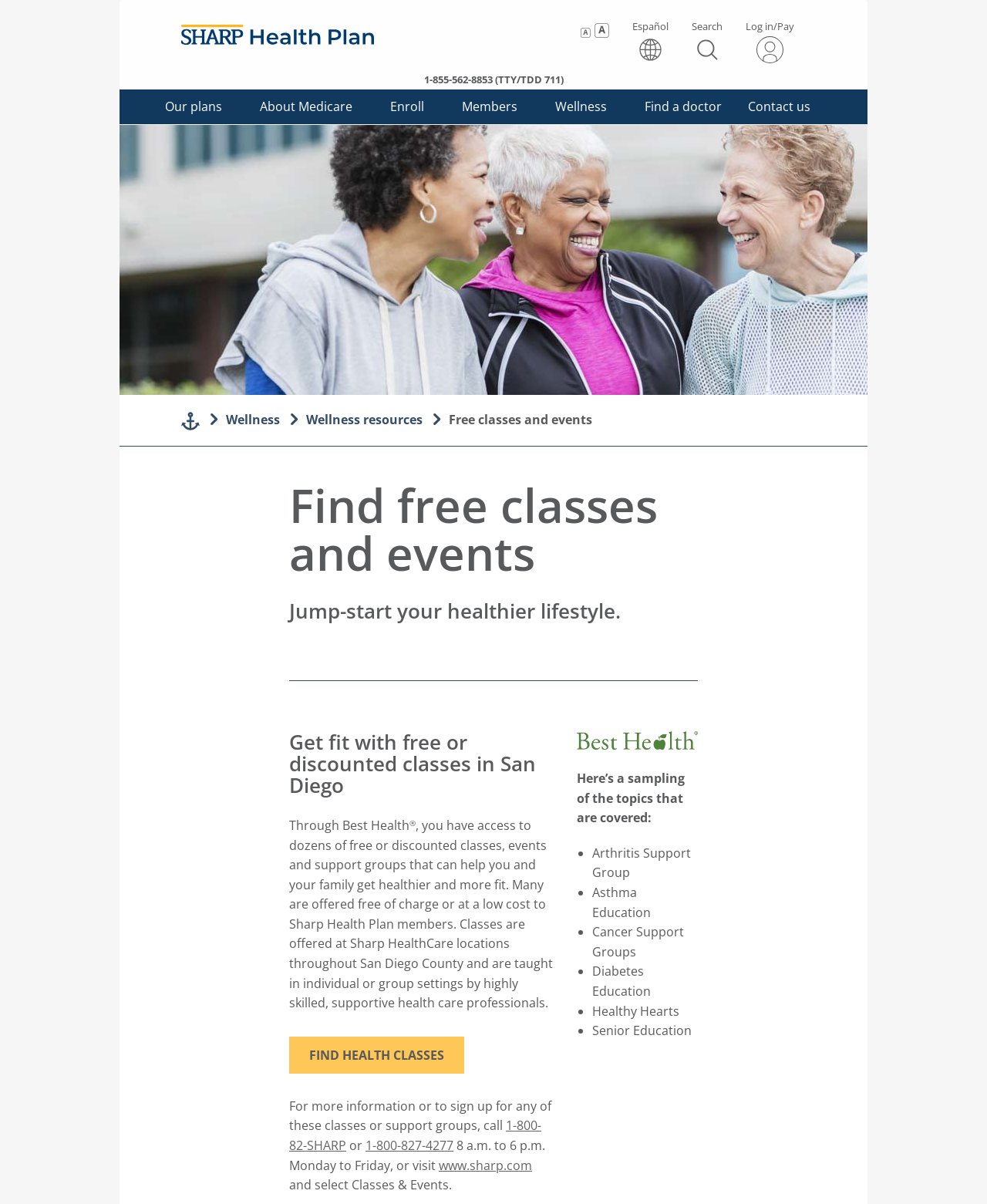Using the element description provided, determine the bounding box coordinates in the format (top-left x, top-left y, bottom-right x, bottom-right y). Ensure that all values are floating point numbers between 0 and 1. Element description: Find a doctor

[0.641, 0.074, 0.743, 0.103]